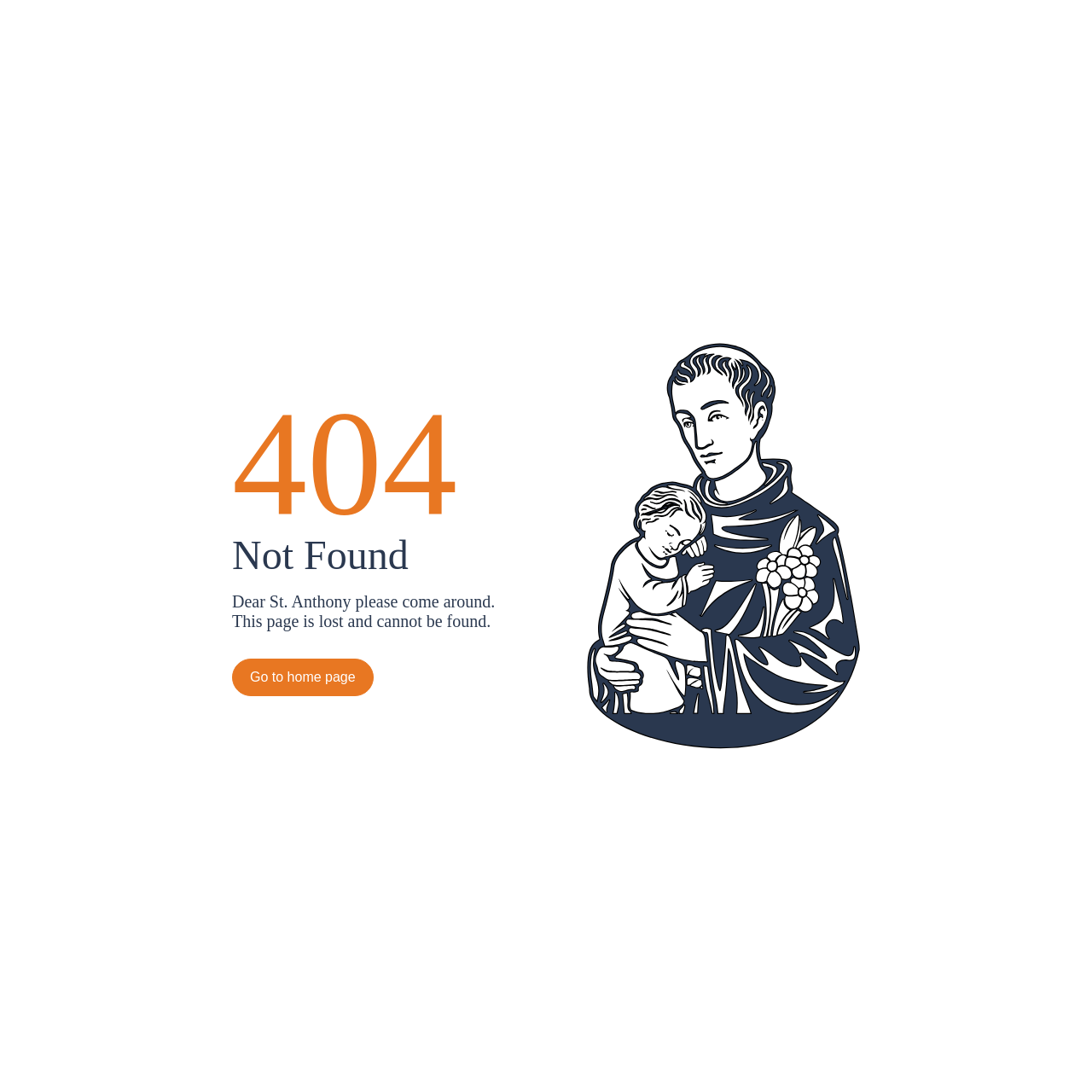Given the element description: "Go to home page", predict the bounding box coordinates of the UI element it refers to, using four float numbers between 0 and 1, i.e., [left, top, right, bottom].

[0.212, 0.604, 0.342, 0.638]